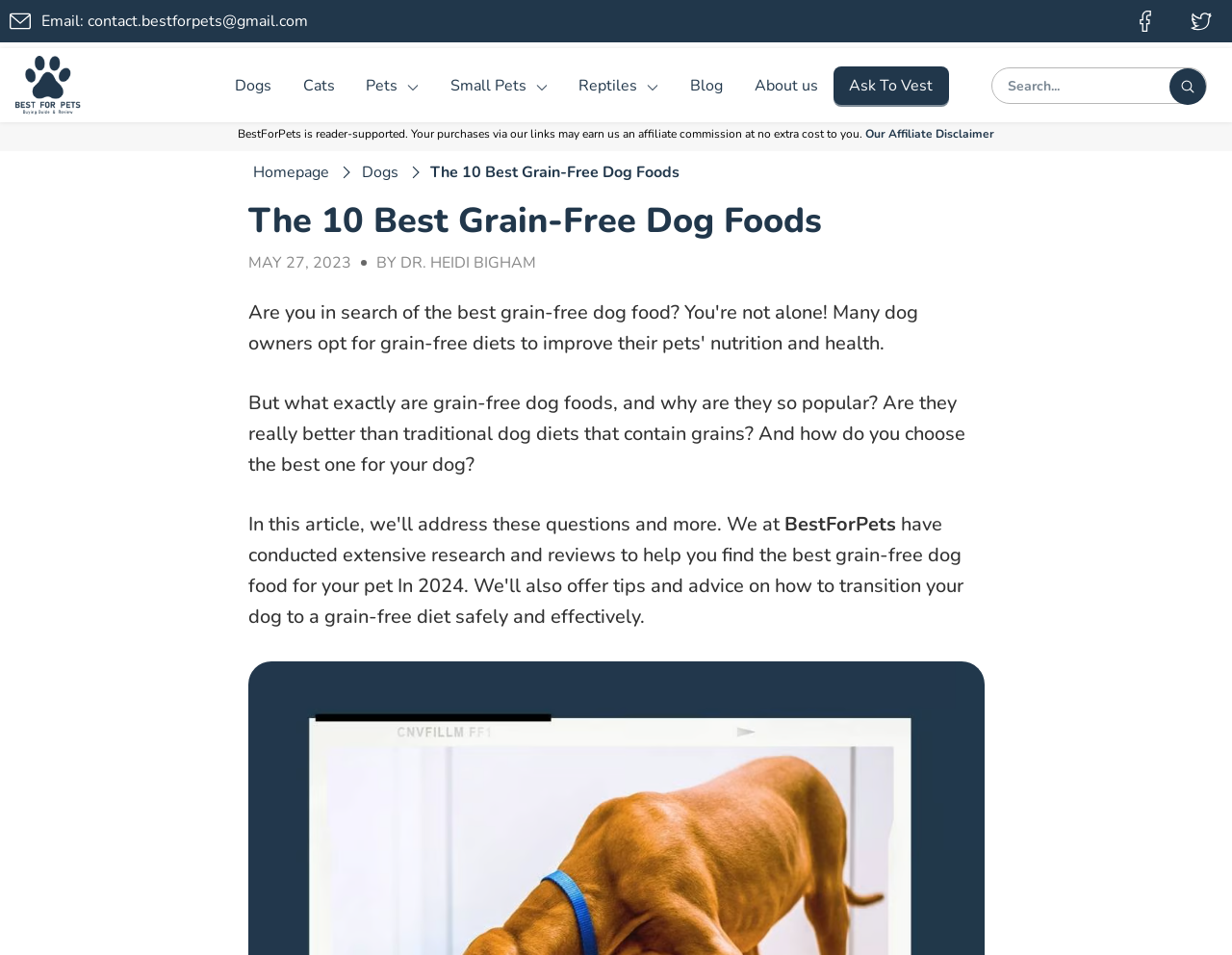Can you extract the primary headline text from the webpage?

The 10 Best Grain-Free Dog Foods